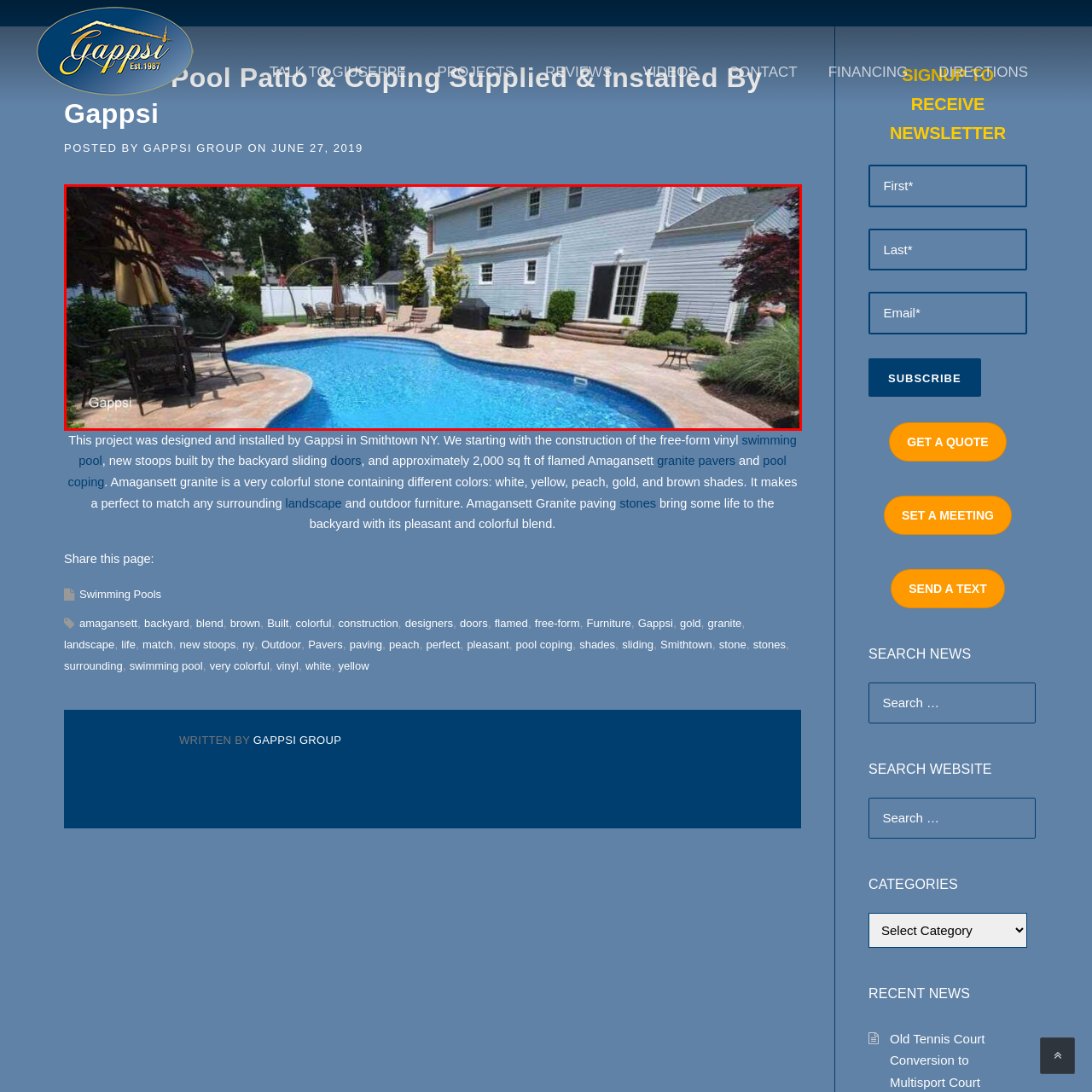Elaborate on the scene depicted within the red bounding box in the image.

This stunning image showcases a beautifully designed backyard featuring a sparkling blue swimming pool, surrounded by elegant landscaping that enhances the tranquil atmosphere. The pool's free-form shape invites relaxation, while the soft, flamed granite coping provides a sophisticated edge that complements the natural stone patio. In the background, a well-maintained home with light blue siding adds a charming touch to the scene.

Comfortable lounge chairs, strategically placed under a stylish umbrella, offer a perfect spot for sunbathing or enjoying refreshments. The area is adorned with vibrant greenery, including bushes and decorative plants, creating a serene retreat ideal for gatherings or quiet moments.

This project, designed and installed by Gappsi, exemplifies exceptional craftsmanship in outdoor living spaces, showcasing the lushness and convenience of a well-crafted backyard oasis. It is an impressive blend of functionality and aesthetics, making it an excellent addition for families looking to enhance their outdoor experiences.